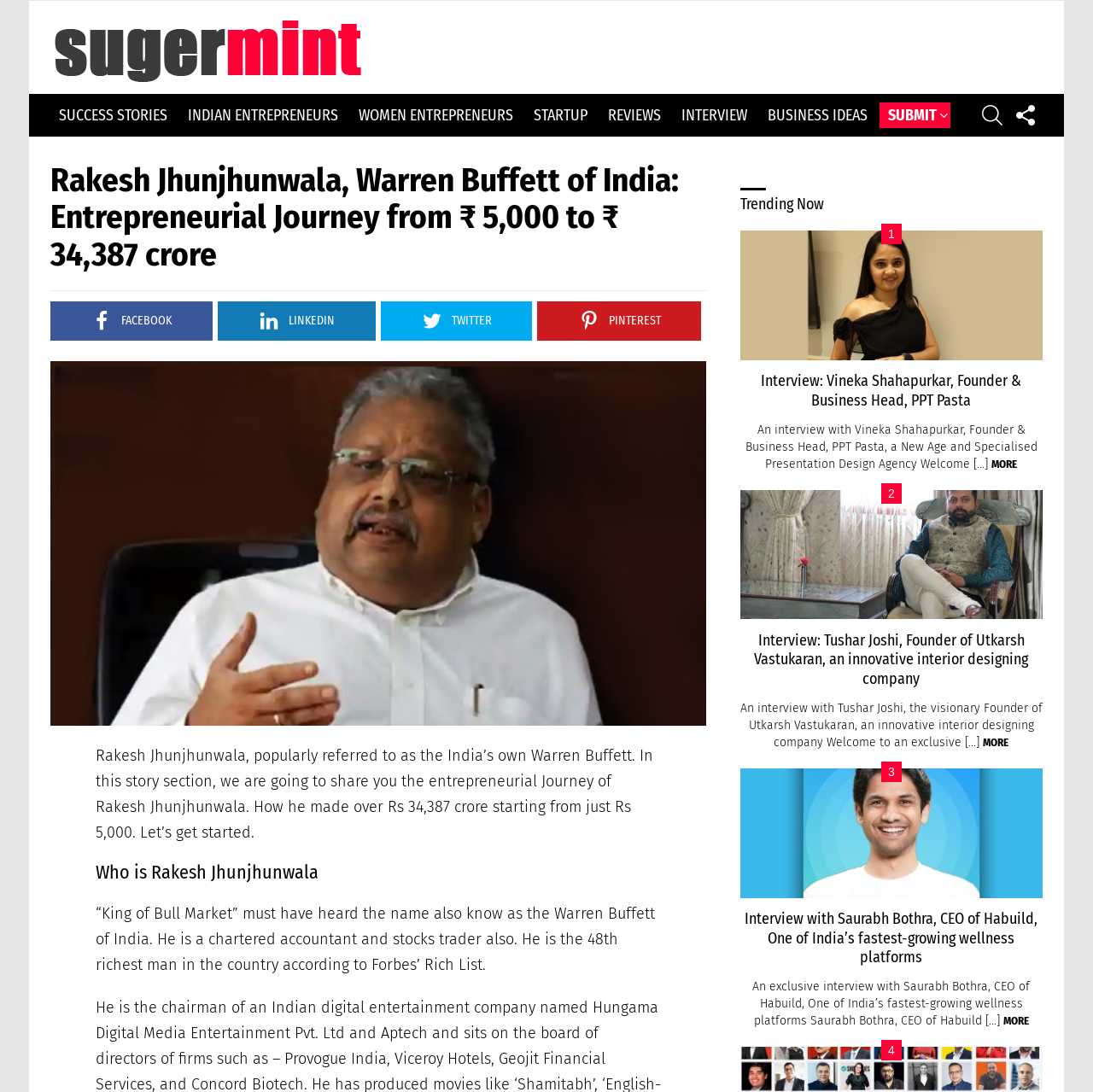Write an elaborate caption that captures the essence of the webpage.

This webpage is about the success story of Rakesh Jhunjhunwala, an Indian entrepreneur and investor, also known as the Warren Buffett of India. The page is divided into several sections. At the top, there is a navigation menu with links to different categories such as "SUCCESS STORIES", "INDIAN ENTREPRENEURS", "WOMEN ENTREPRENEURS", and more. 

Below the navigation menu, there is a header section with a title "Rakesh Jhunjhunwala, Warren Buffett of India: Entrepreneurial Journey from ₹ 5,000 to ₹ 34,387 crore" and a few social media links. 

To the right of the header section, there is an image of Rakesh Jhunjhunwala. Below the image, there is a brief introduction to Rakesh Jhunjhunwala, describing him as a chartered accountant and stocks trader, and mentioning that he is the 48th richest man in the country according to Forbes’ Rich List.

The main content of the page is divided into three sections, each featuring an interview with a different entrepreneur. The first section is about Vineka Shahapurkar, Founder & Business Head of PPT Pasta, a New Age and Specialised Presentation Design Agency. The section includes an image of Vineka Shahapurkar, a heading with the title of the interview, and a brief summary of the interview.

The second section is about Tushar Joshi, Founder of Utkarsh Vastukaran, an innovative interior designing company. This section also includes an image of Tushar Joshi, a heading with the title of the interview, and a brief summary of the interview.

The third section is about Saurabh Bothra, CEO of Habuild, One of India’s fastest-growing wellness platforms. This section also includes an image of Saurabh Bothra, a heading with the title of the interview, and a brief summary of the interview.

Each section has a "MORE" link at the bottom, which likely leads to the full interview.